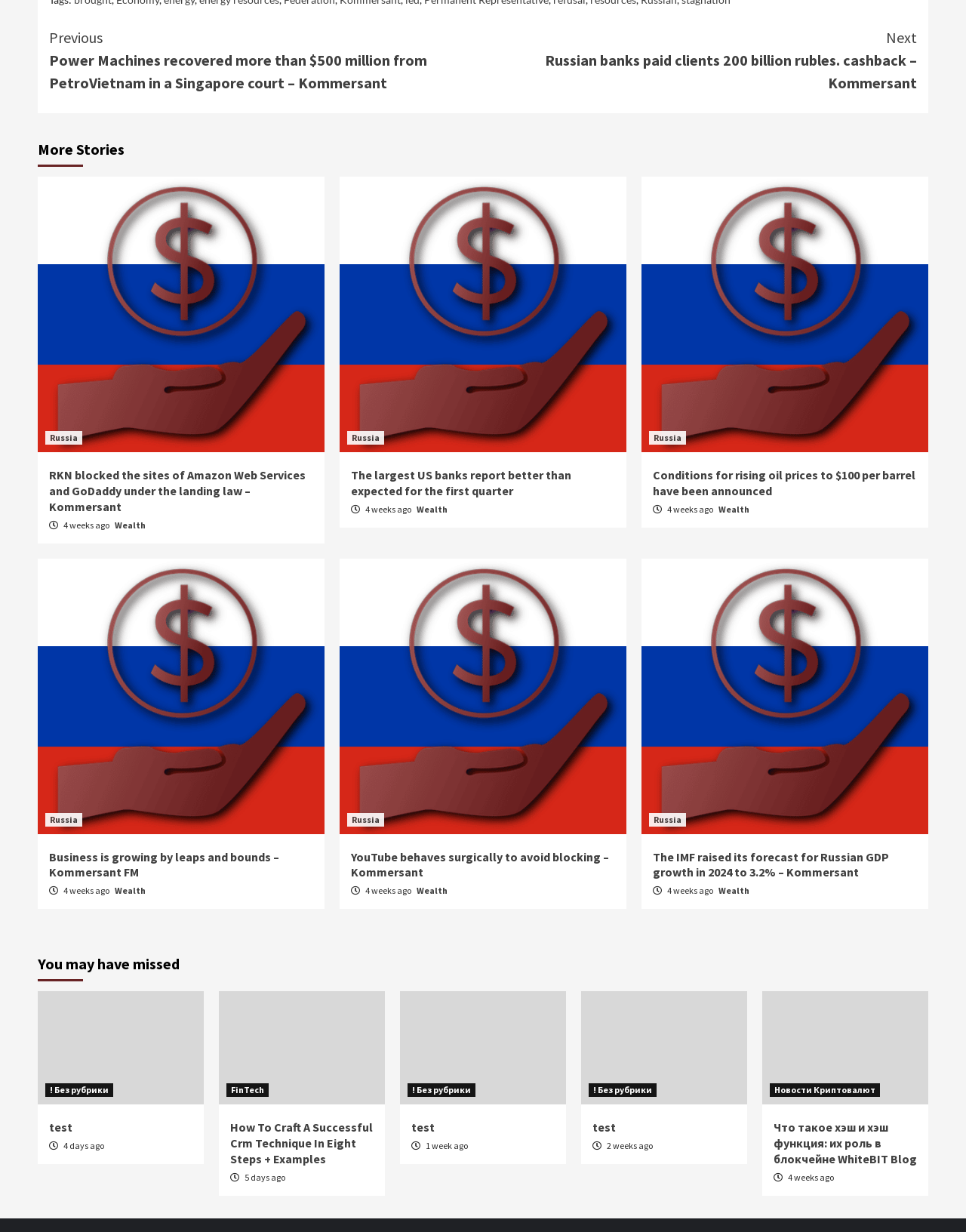Reply to the question below using a single word or brief phrase:
What is the country mentioned in the article 'The IMF raised its forecast for Russian GDP growth in 2024 to 3.2% – Kommersant'?

Russia